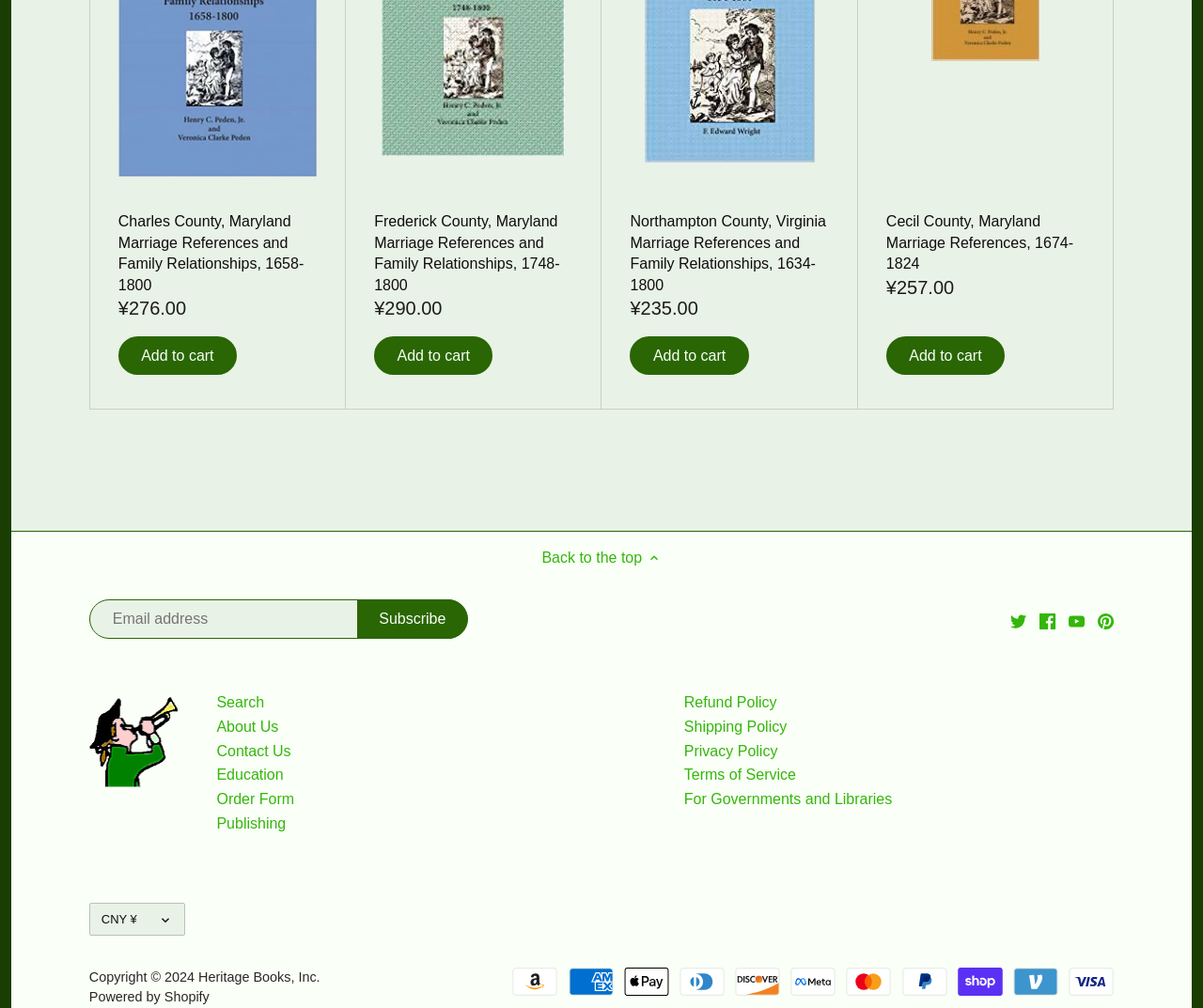Respond with a single word or phrase:
What is the purpose of the 'Currency' dropdown?

To select currency